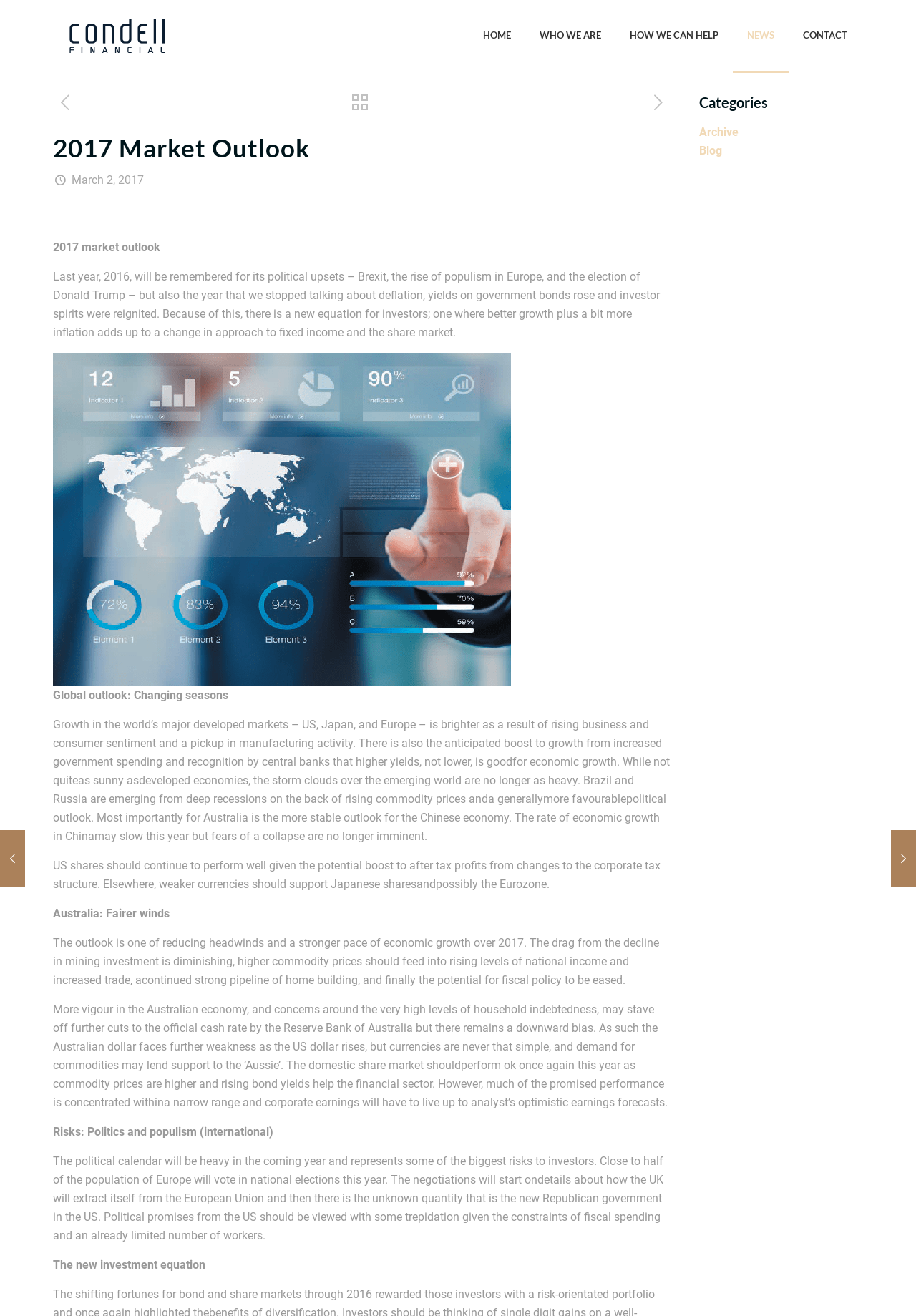What is the category of the article?
Based on the screenshot, give a detailed explanation to answer the question.

The category of the article can be found in the complementary element at the bottom right corner of the webpage, which contains a link to 'Archive' and 'Blog' categories.